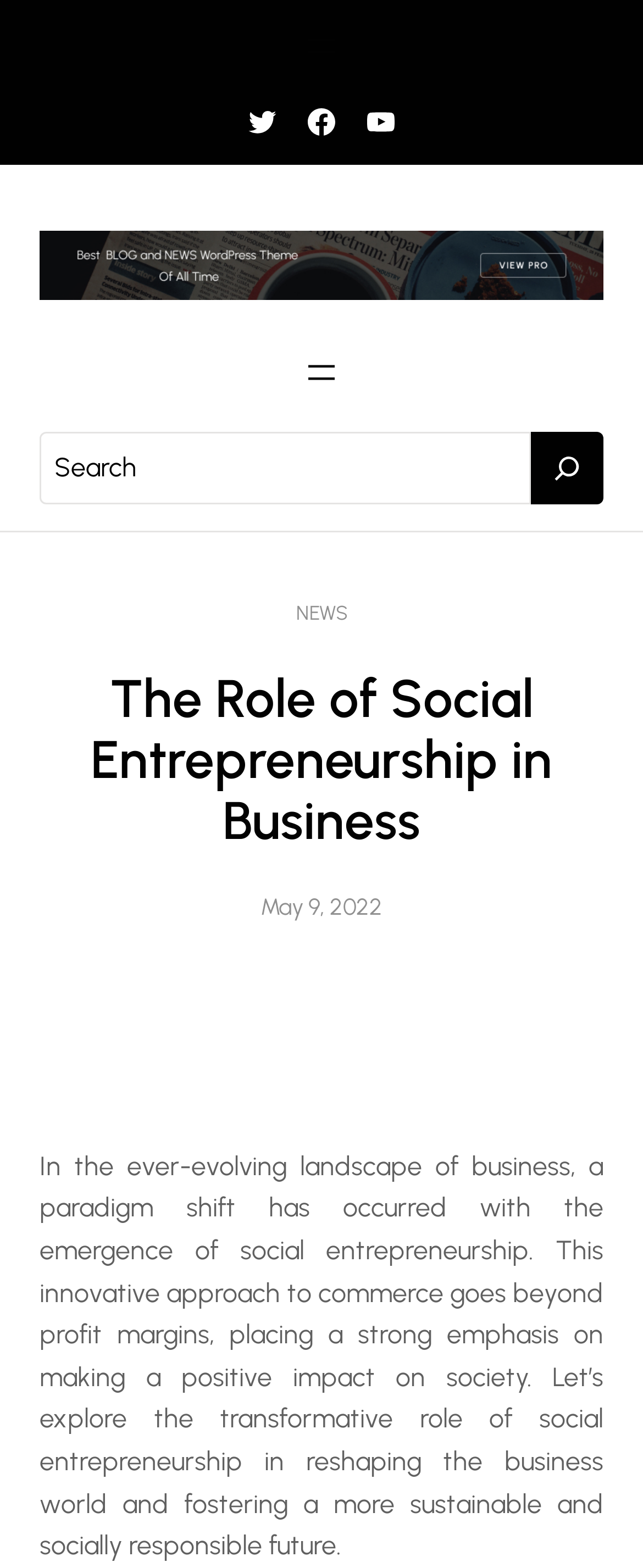What is the main topic of the article?
Look at the image and answer with only one word or phrase.

Social Entrepreneurship